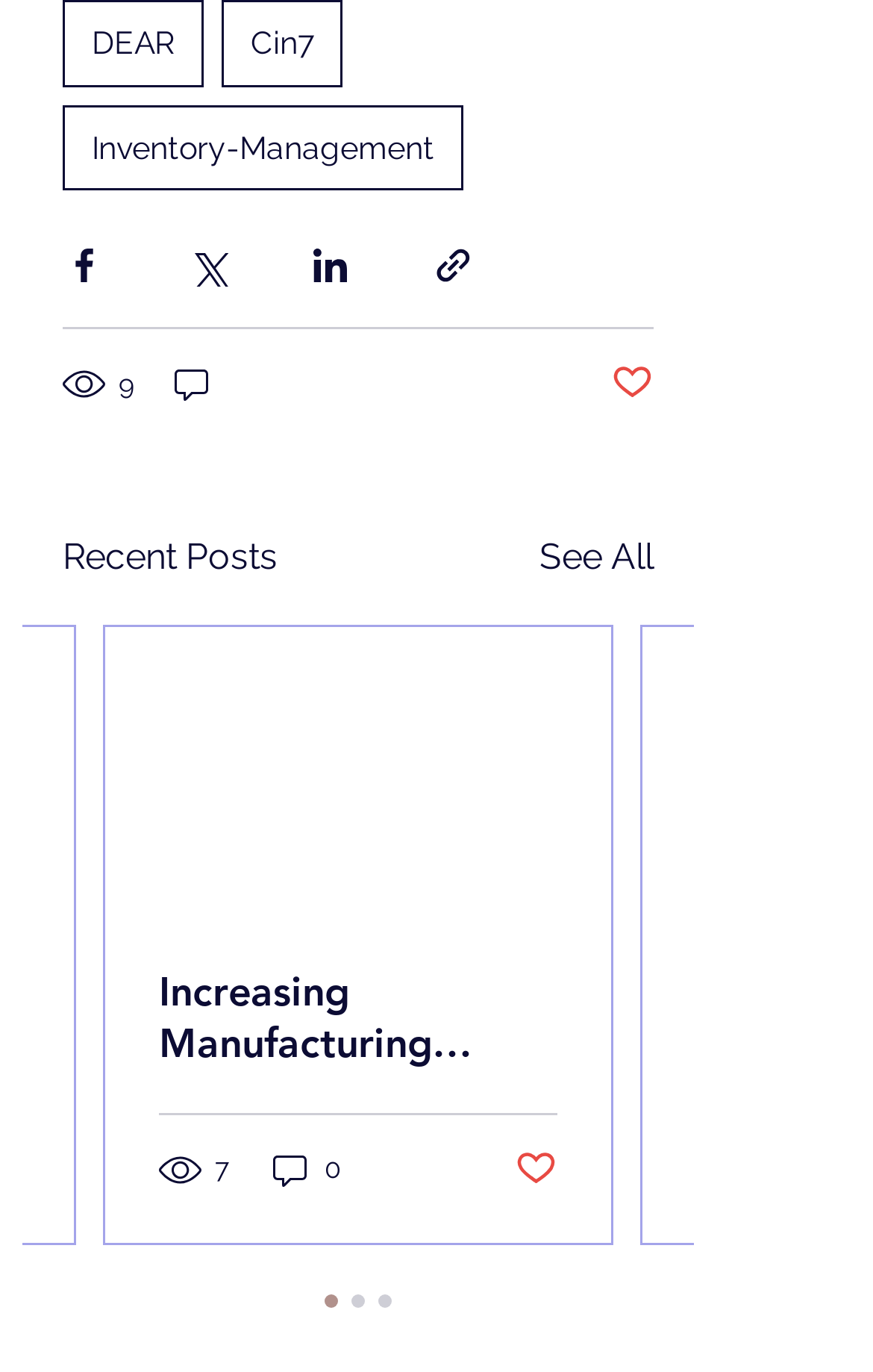How many comments does the second post have?
Provide a detailed answer to the question using information from the image.

The second post has 0 comments because the generic element '0 comments' is located below the second post, indicating the number of comments for that post.